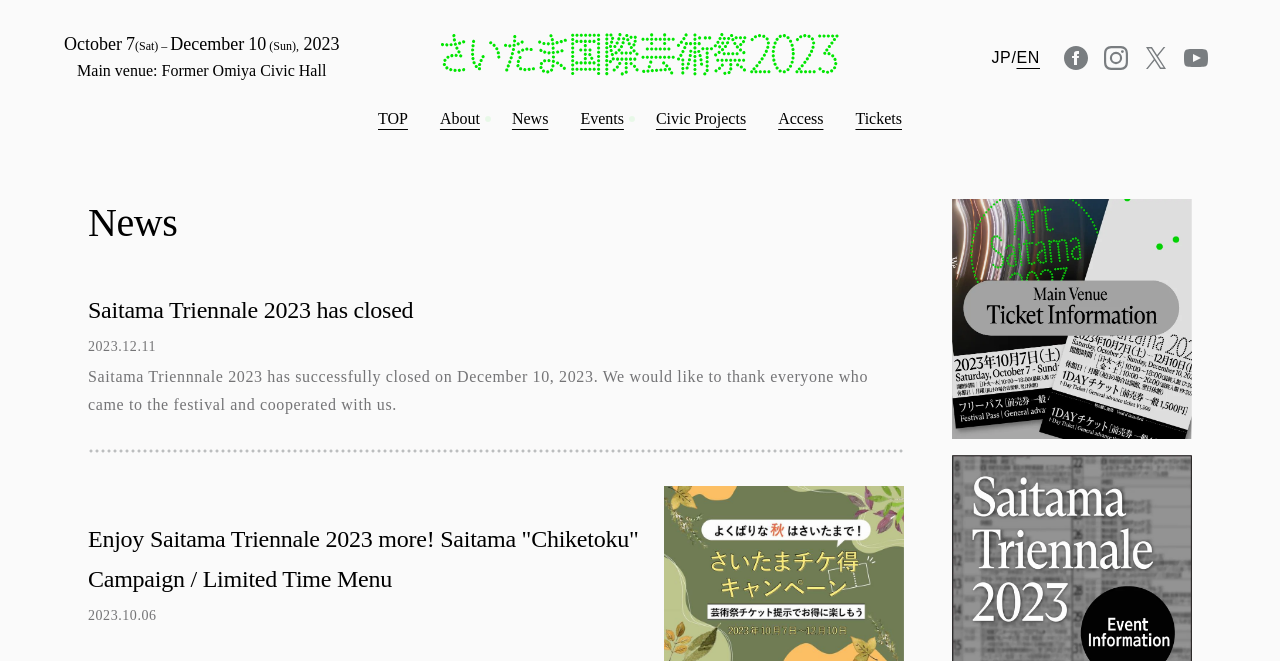Respond to the following question with a brief word or phrase:
How many social media links are available on the webpage?

4